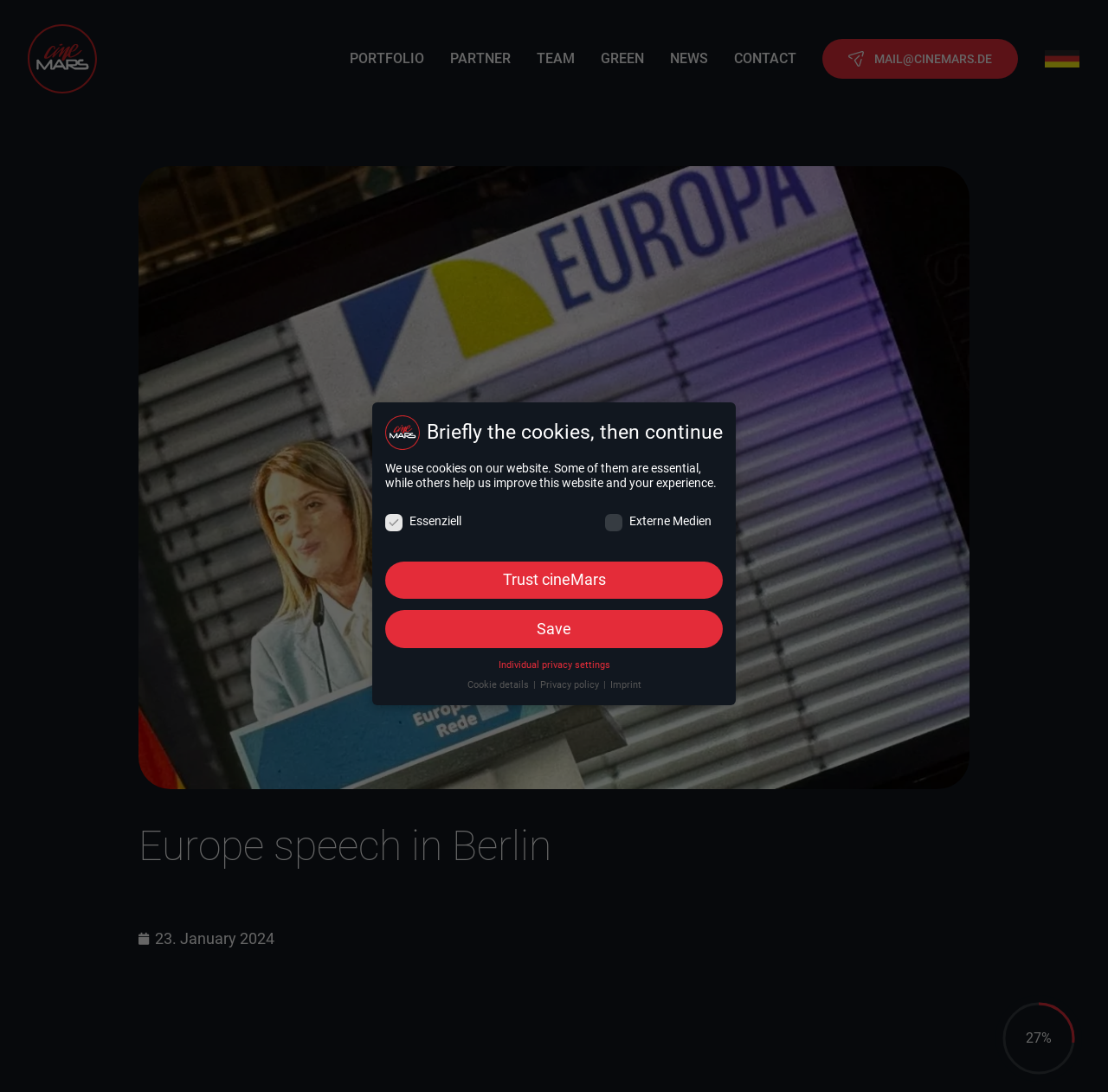What is the purpose of the alert dialog on the webpage?
Look at the image and respond with a one-word or short-phrase answer.

Cookie settings